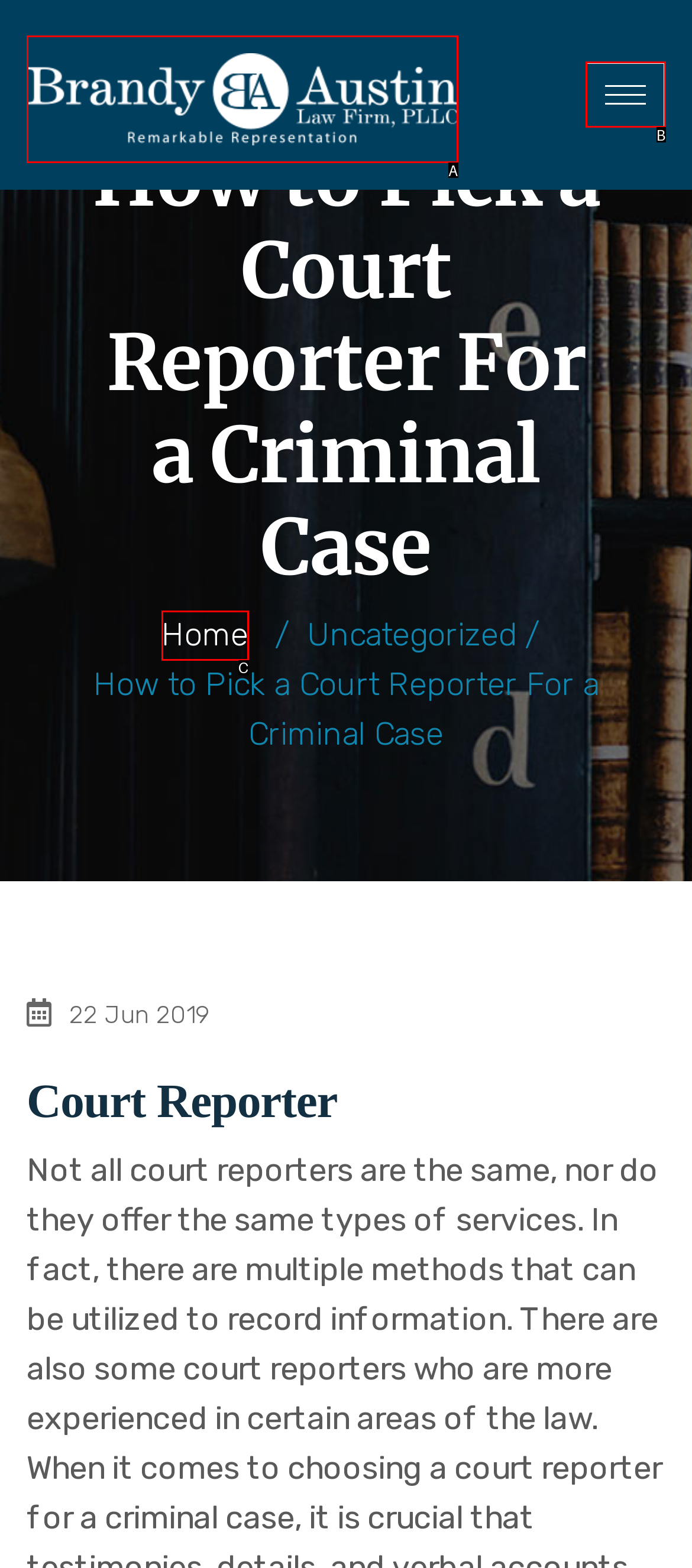Identify which option matches the following description: Home
Answer by giving the letter of the correct option directly.

C